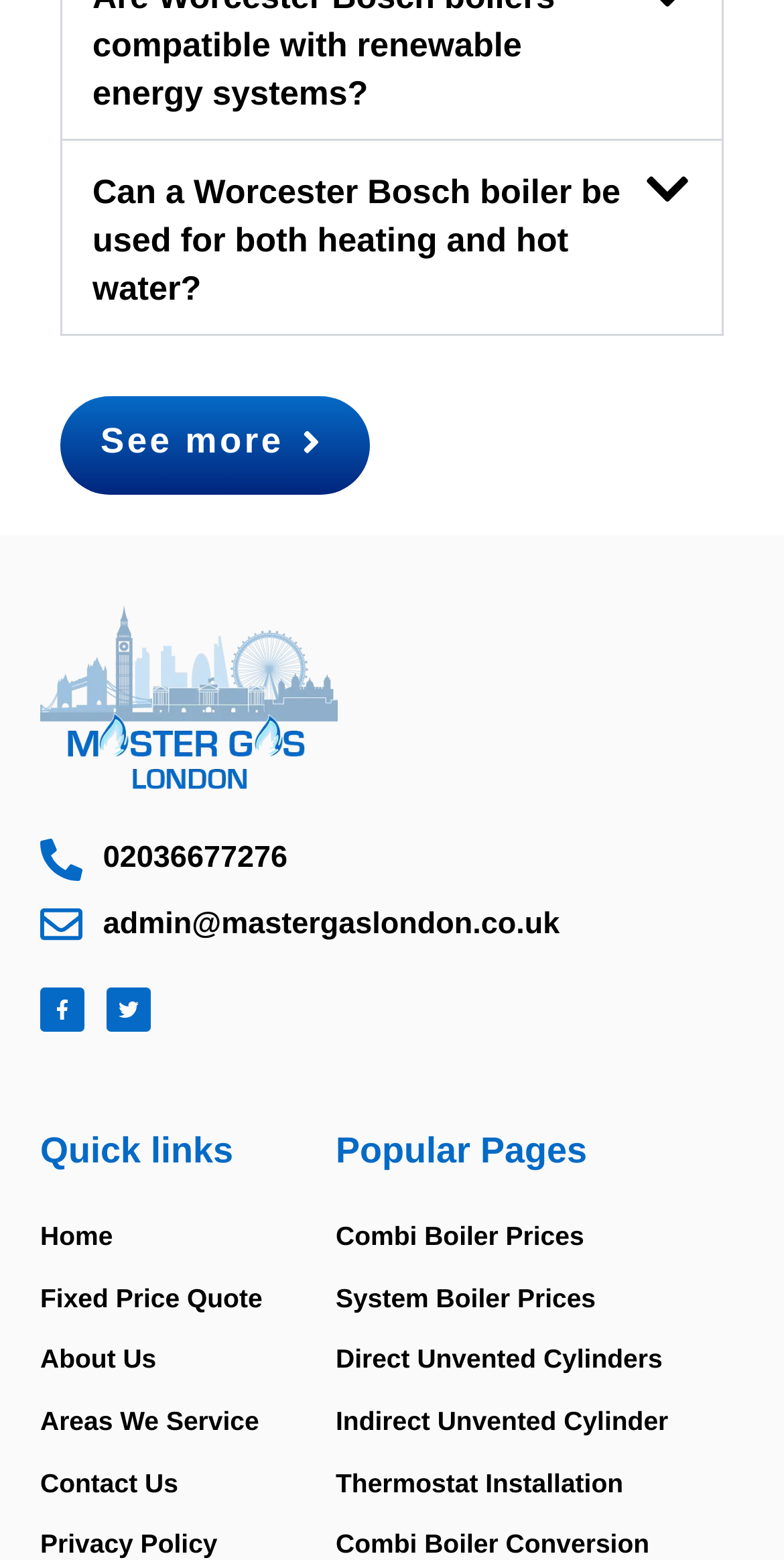From the webpage screenshot, identify the region described by Facebook-f. Provide the bounding box coordinates as (top-left x, top-left y, bottom-right x, bottom-right y), with each value being a floating point number between 0 and 1.

[0.051, 0.633, 0.108, 0.662]